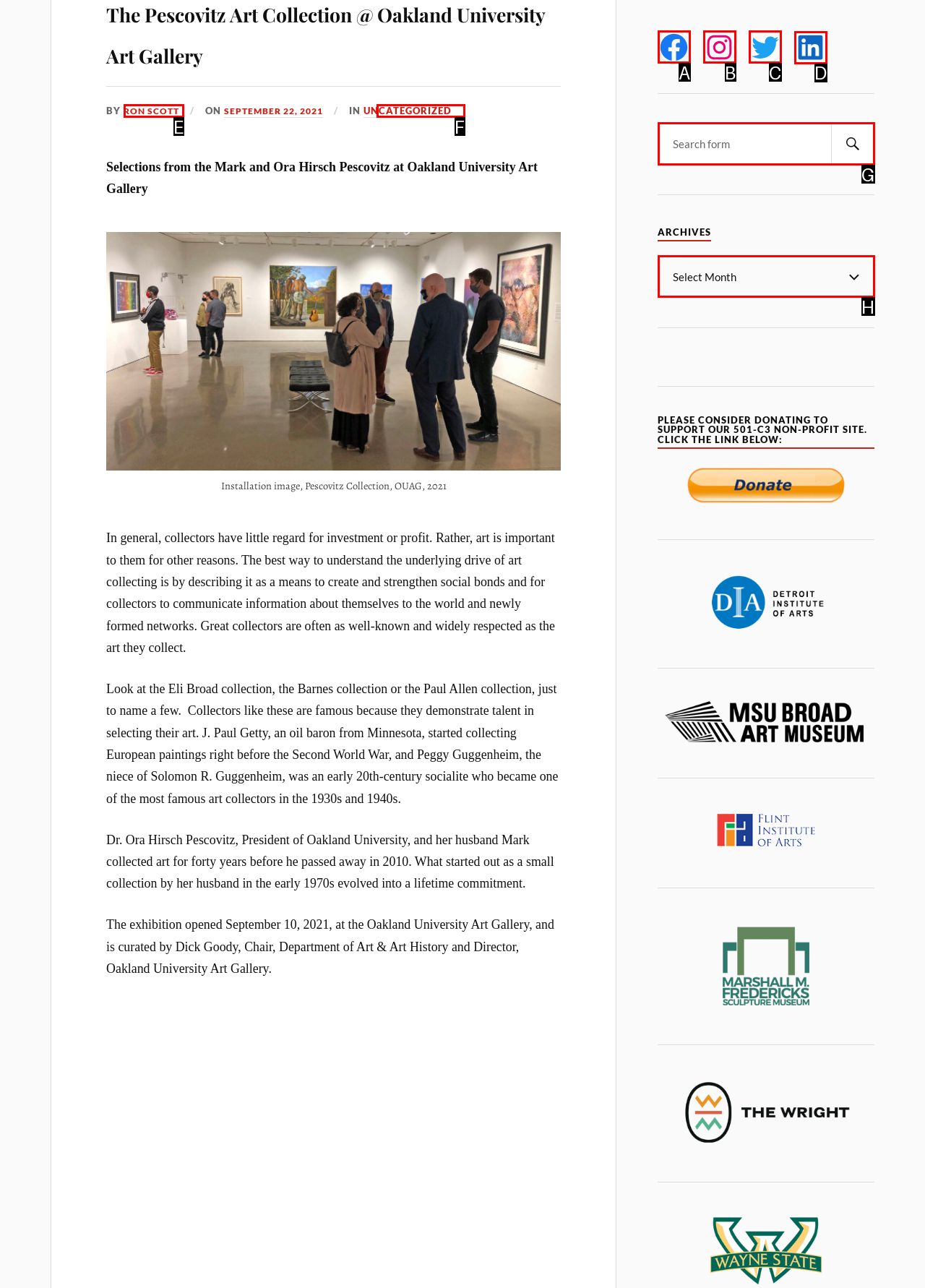Determine which HTML element fits the description: Twitter. Answer with the letter corresponding to the correct choice.

C